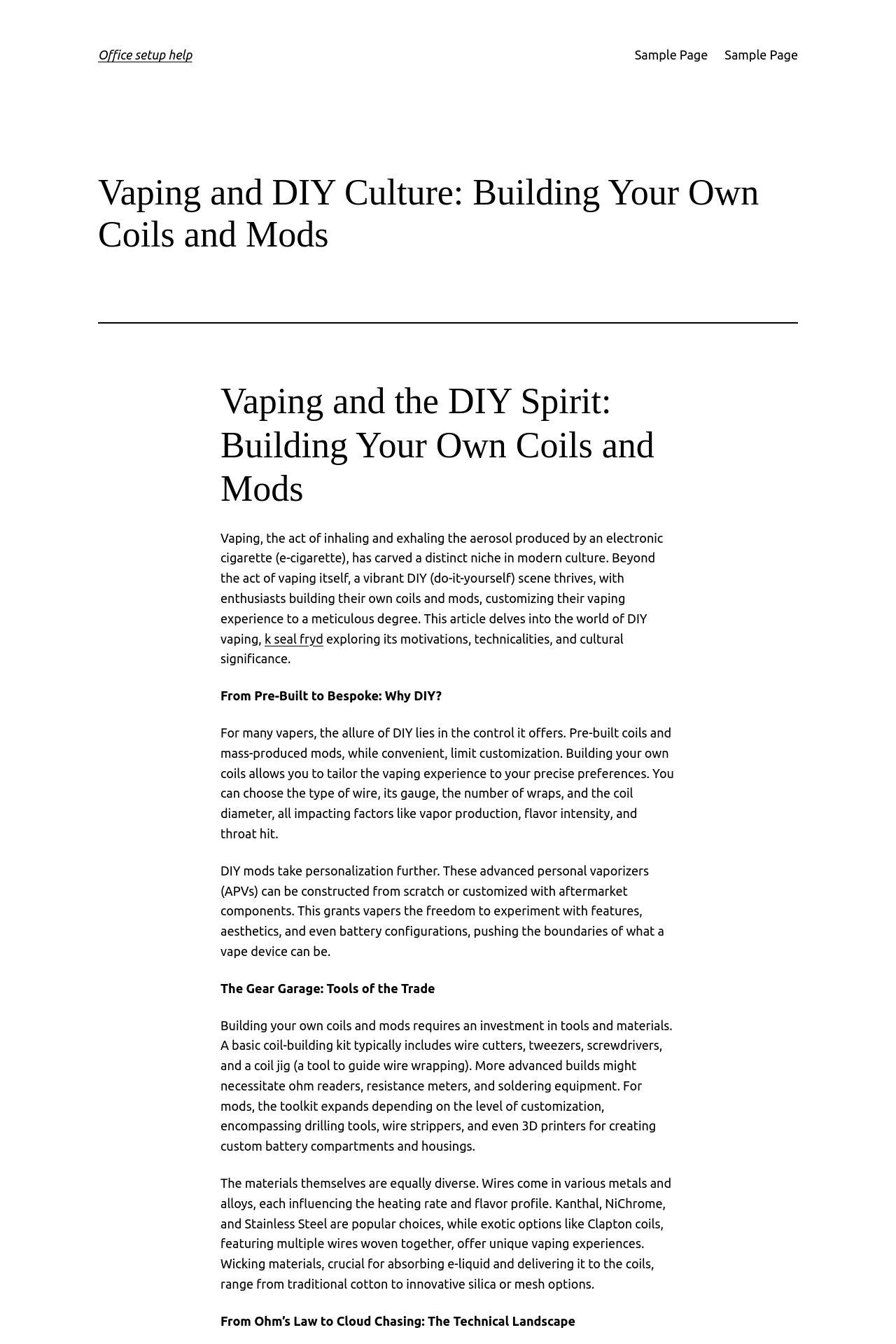What materials are used for building coils?
Look at the webpage screenshot and answer the question with a detailed explanation.

The webpage states that wires come in various metals and alloys, each influencing the heating rate and flavor profile, and wicking materials, crucial for absorbing e-liquid and delivering it to the coils, range from traditional cotton to innovative silica or mesh options.